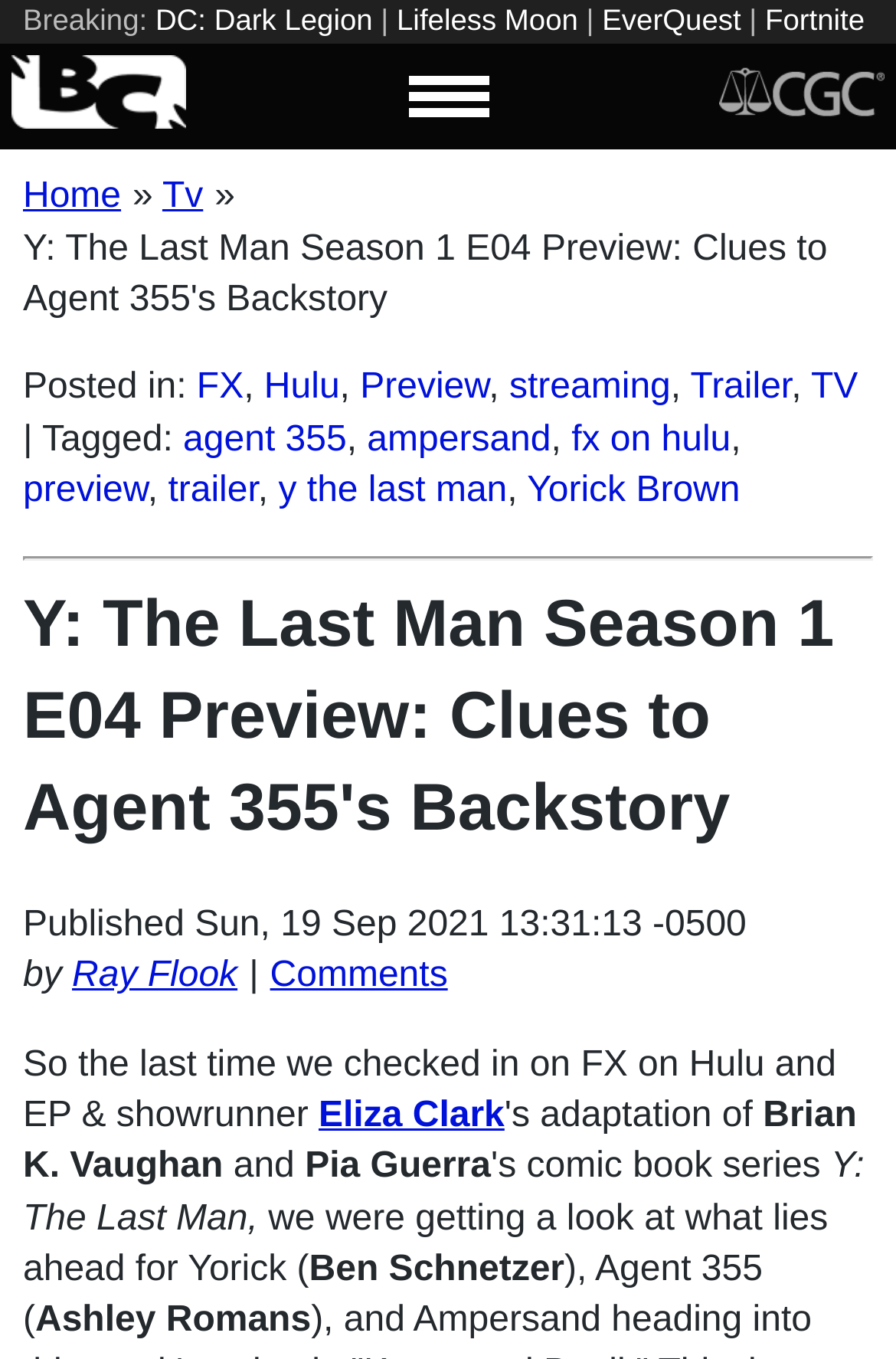Pinpoint the bounding box coordinates of the clickable area needed to execute the instruction: "Check the comments on this article". The coordinates should be specified as four float numbers between 0 and 1, i.e., [left, top, right, bottom].

[0.301, 0.704, 0.5, 0.732]